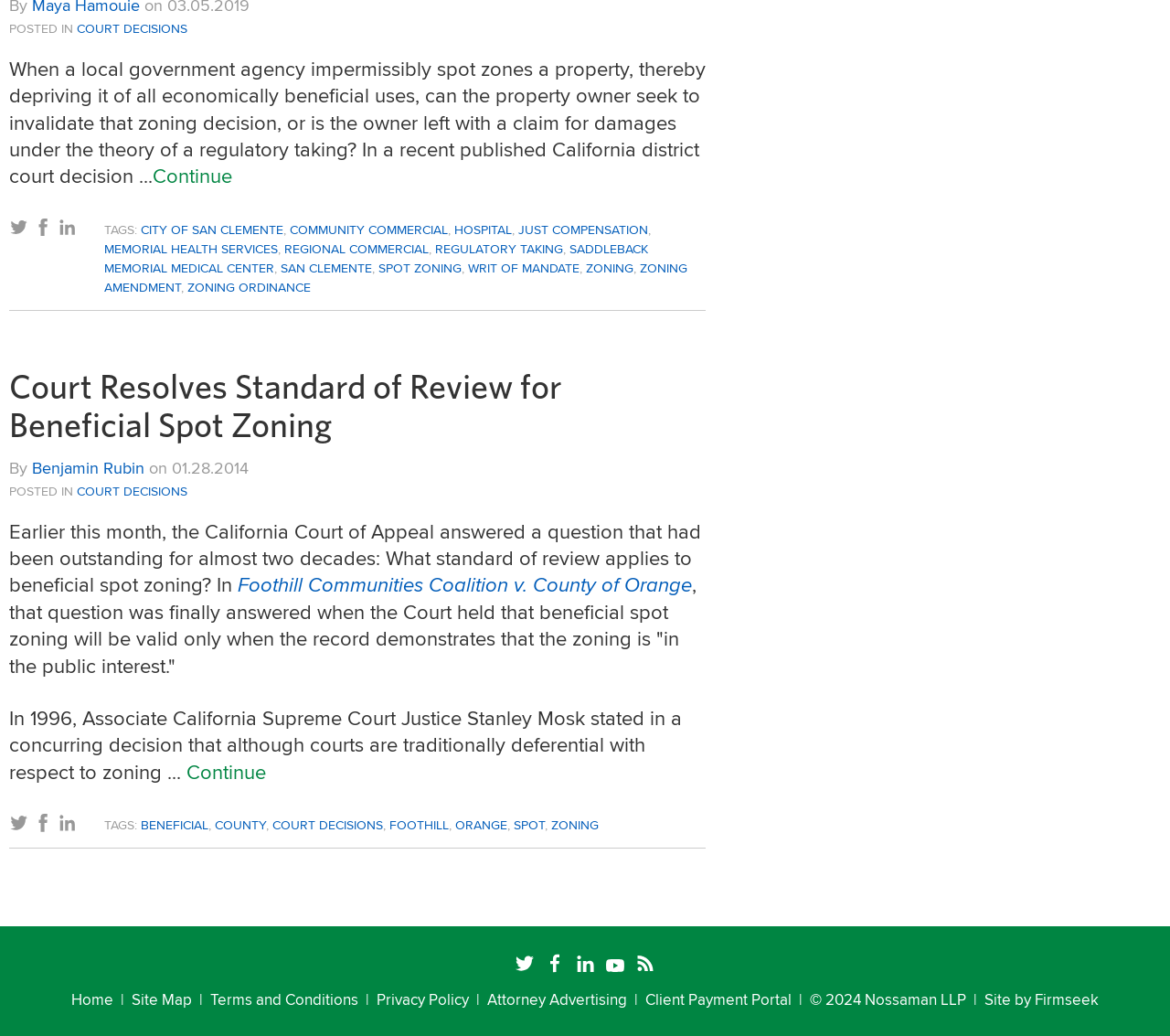Based on the element description "Privacy Policy", predict the bounding box coordinates of the UI element.

[0.322, 0.954, 0.401, 0.975]